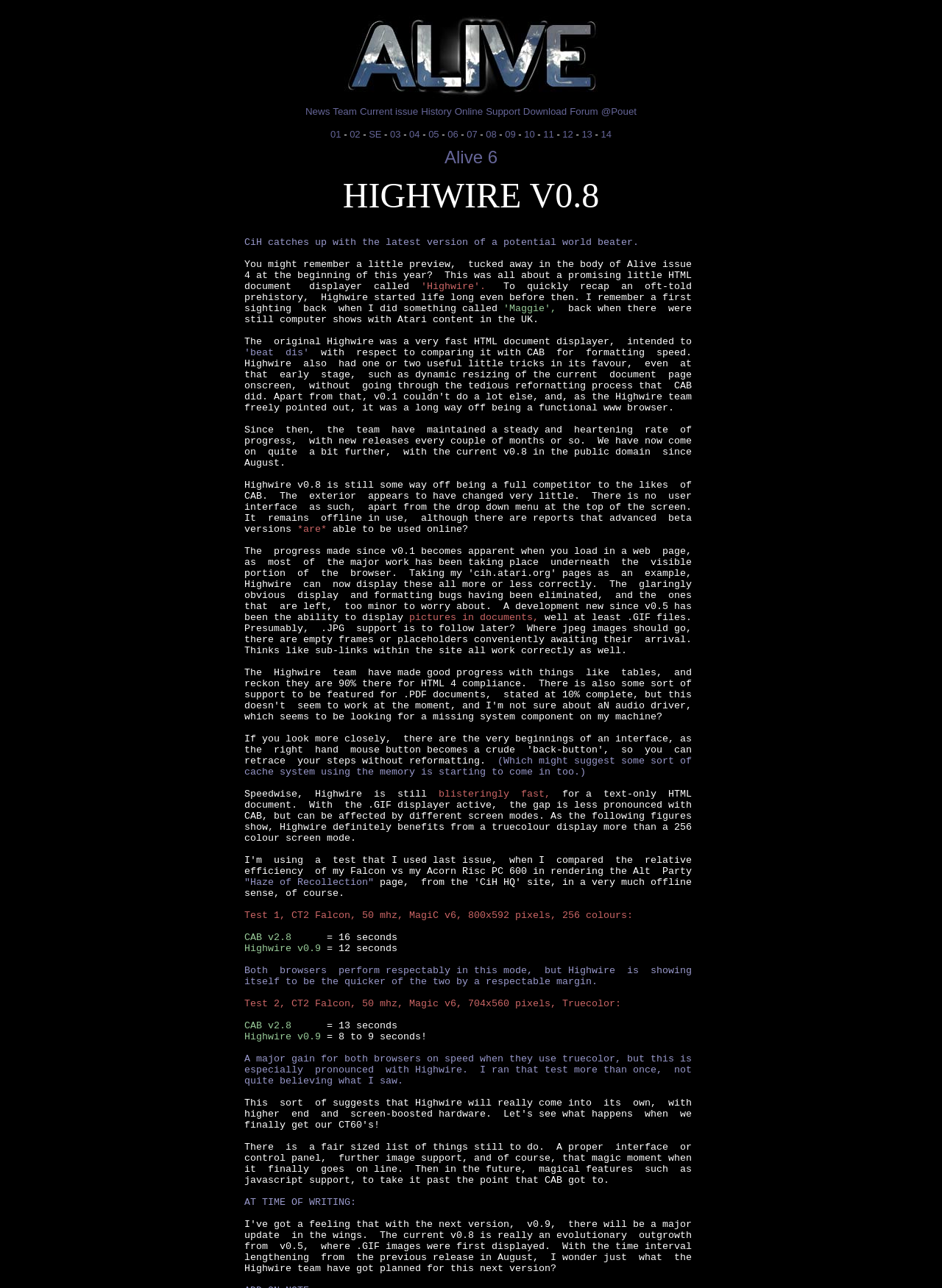What is the resolution of the second test mentioned in the article?
Observe the image and answer the question with a one-word or short phrase response.

704x560 pixels